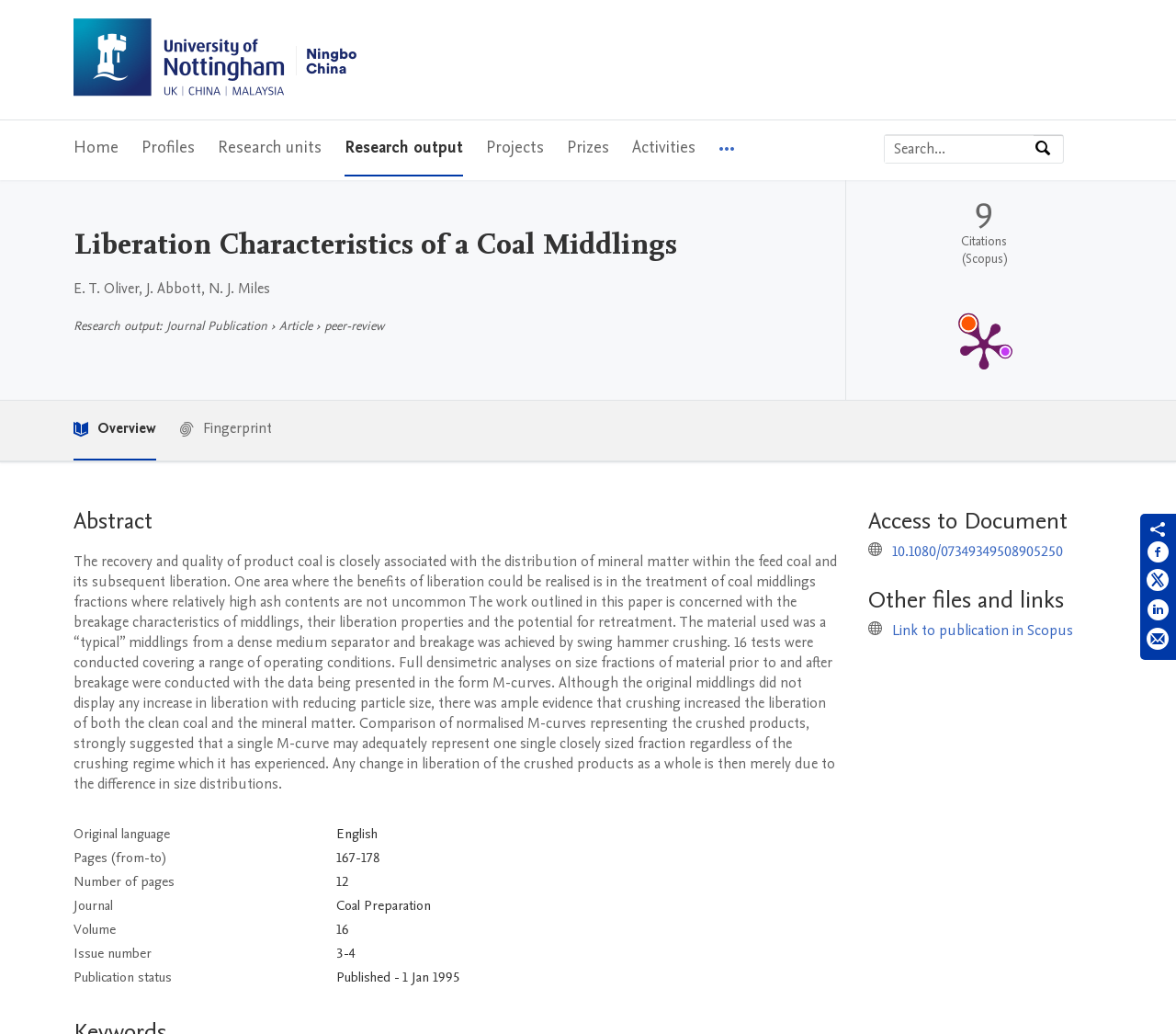Find the bounding box coordinates of the clickable area required to complete the following action: "Read the latest news about dental tourism".

None